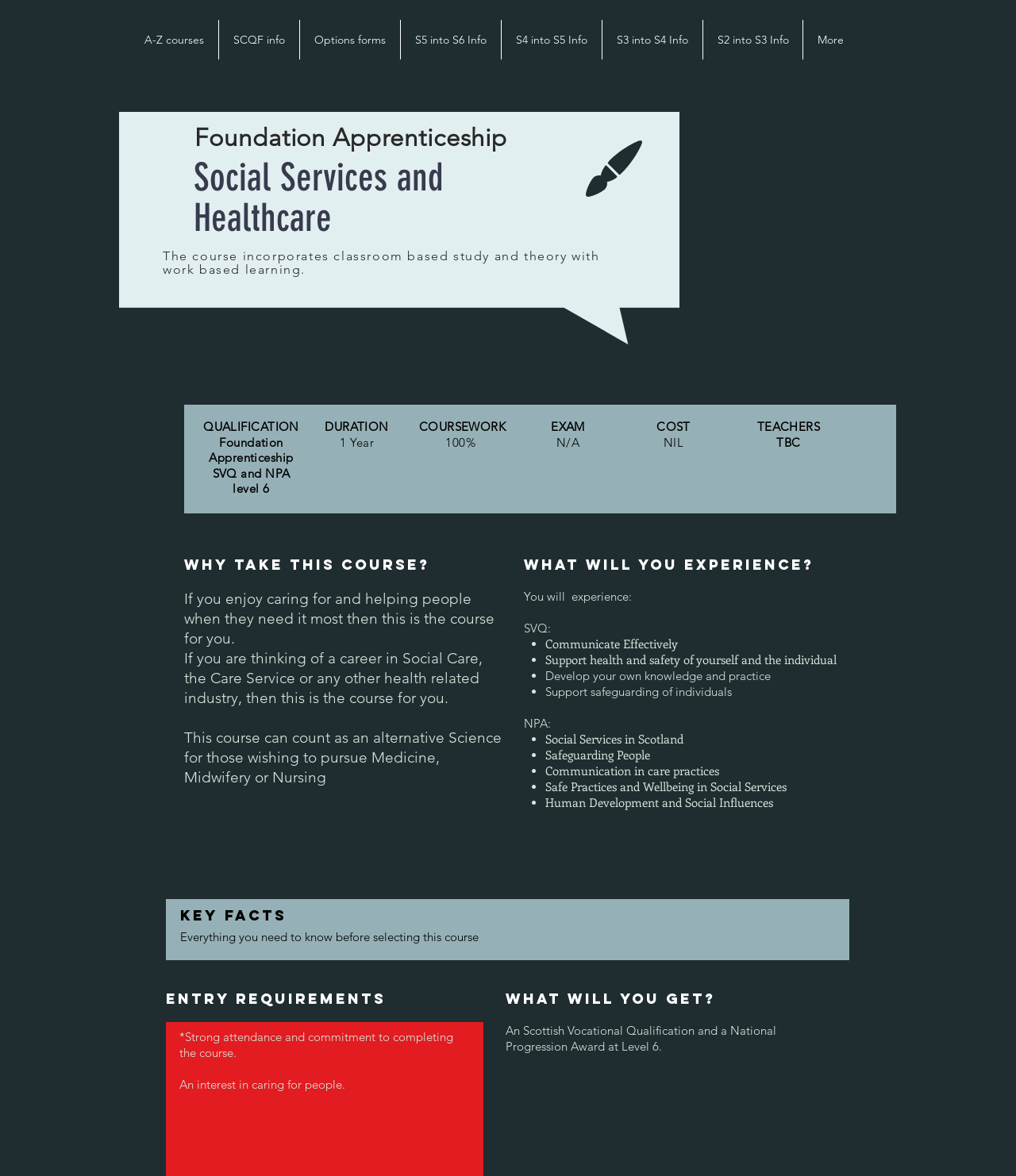Identify the bounding box for the UI element described as: "More". The coordinates should be four float numbers between 0 and 1, i.e., [left, top, right, bottom].

[0.791, 0.017, 0.844, 0.051]